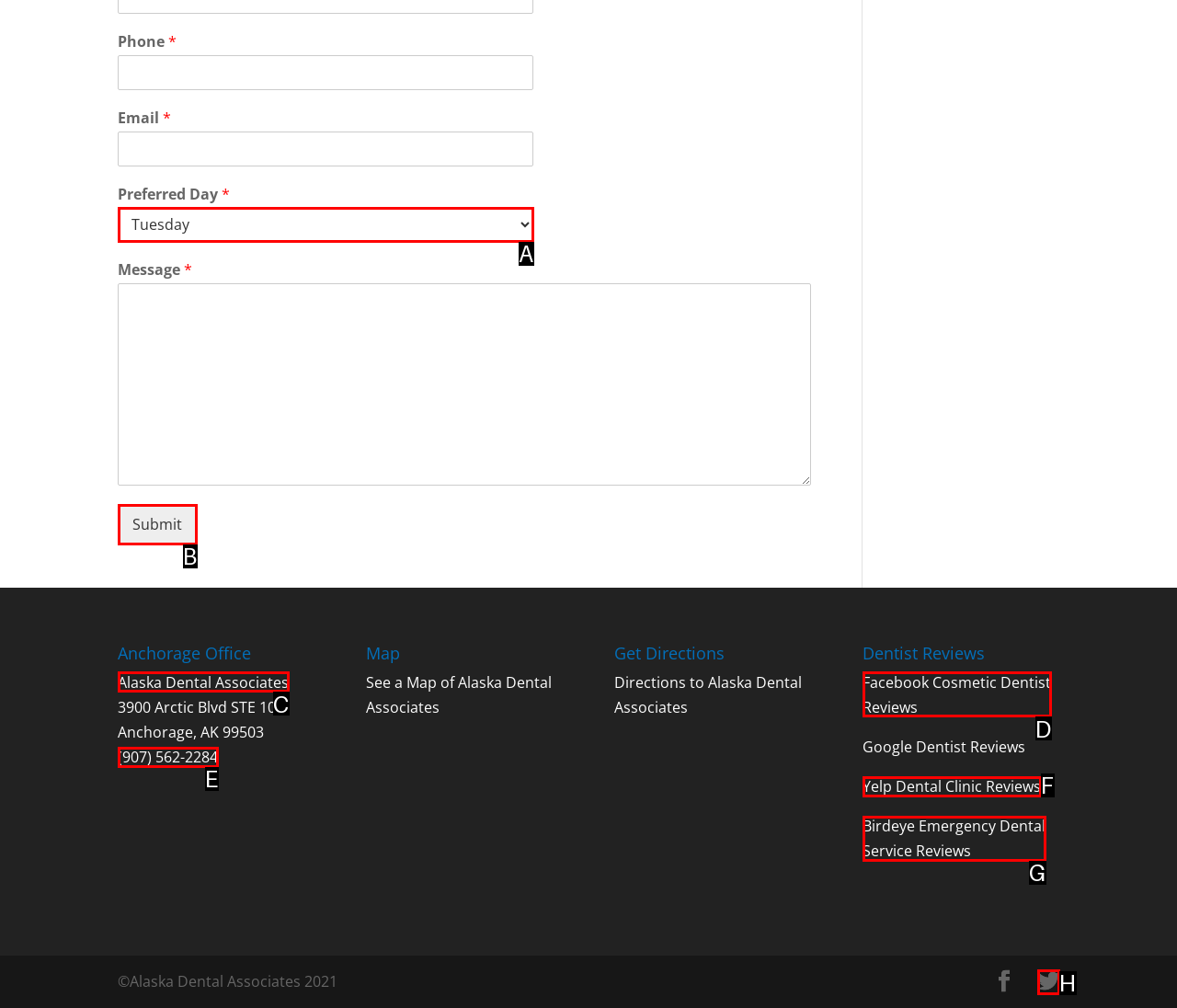Identify the HTML element that corresponds to the following description: Alaska Dental Associates. Provide the letter of the correct option from the presented choices.

C